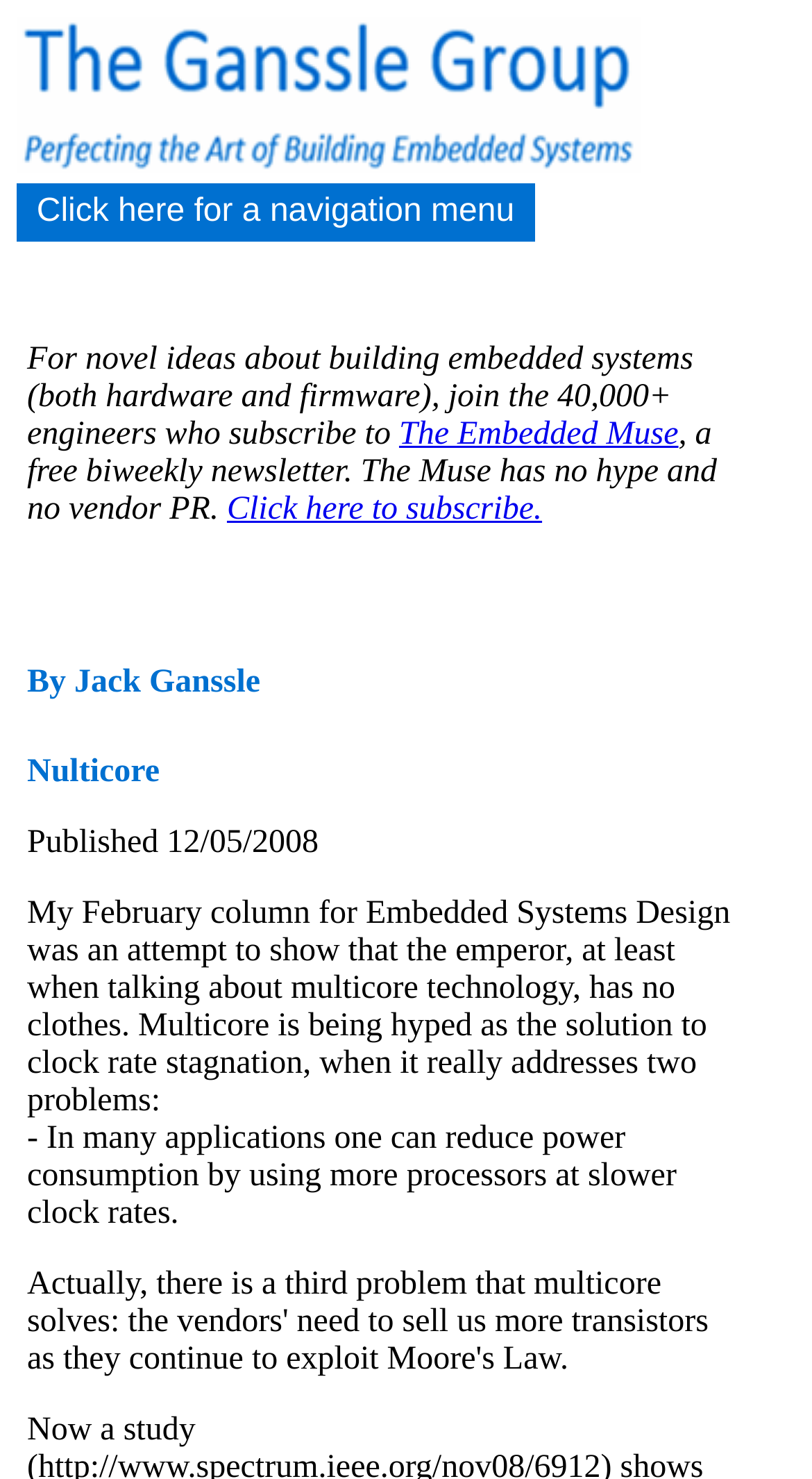For the given element description alt="The Ganssle Group logo", determine the bounding box coordinates of the UI element. The coordinates should follow the format (top-left x, top-left y, bottom-right x, bottom-right y) and be within the range of 0 to 1.

[0.021, 0.099, 0.79, 0.123]